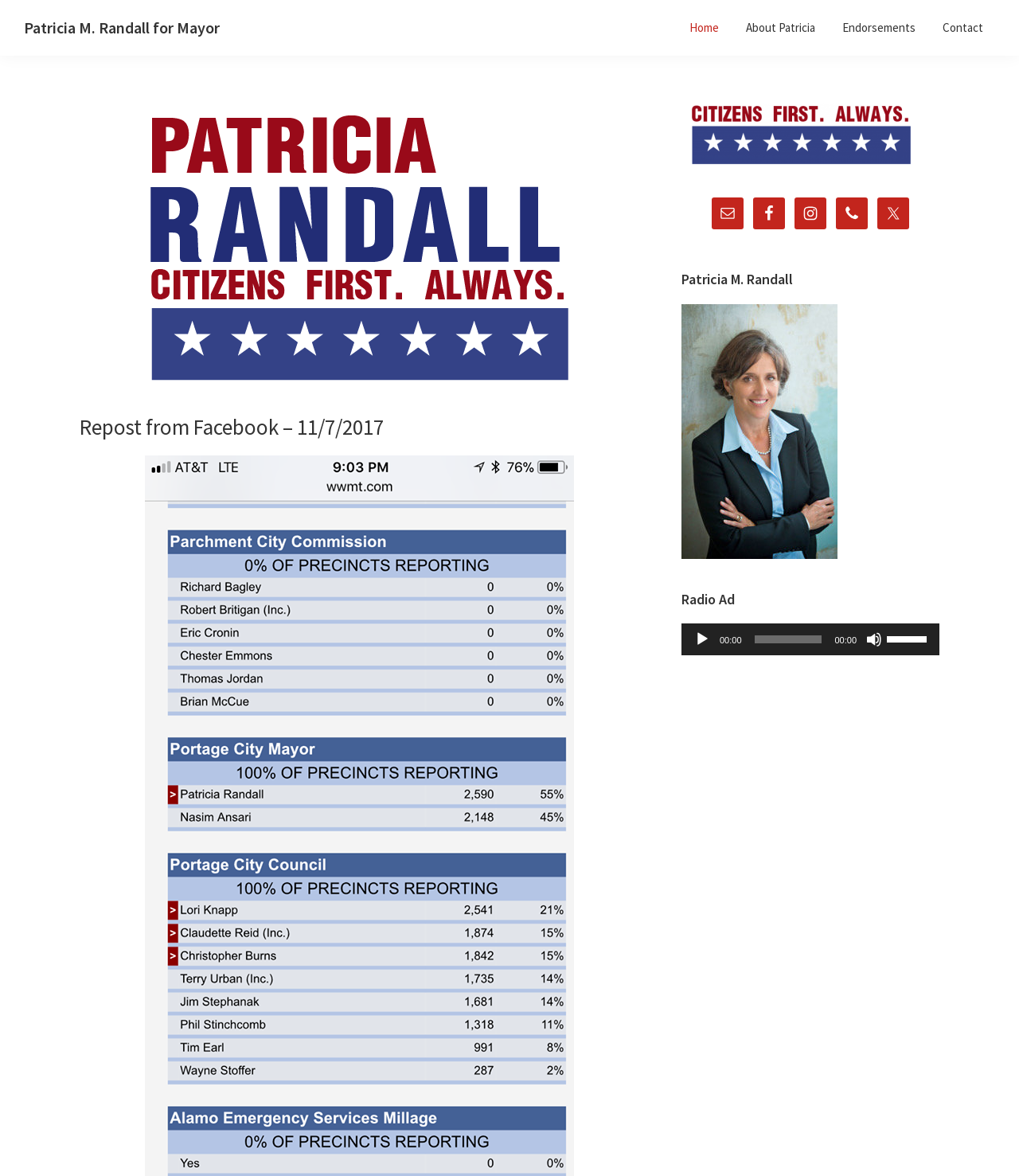Provide the bounding box coordinates for the specified HTML element described in this description: "Facebook". The coordinates should be four float numbers ranging from 0 to 1, in the format [left, top, right, bottom].

[0.739, 0.168, 0.77, 0.195]